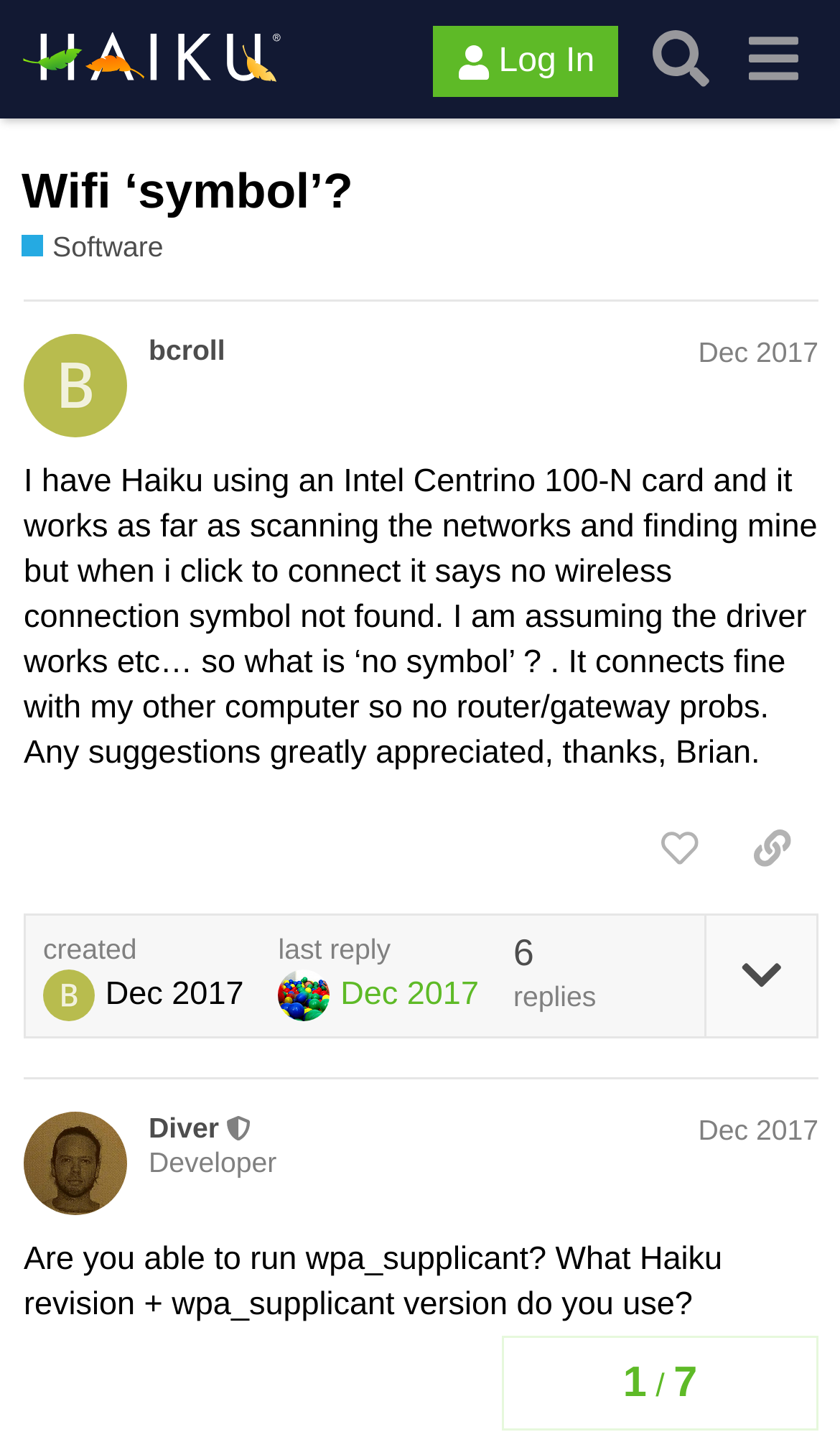Reply to the question with a brief word or phrase: How many replies are there in the topic?

1